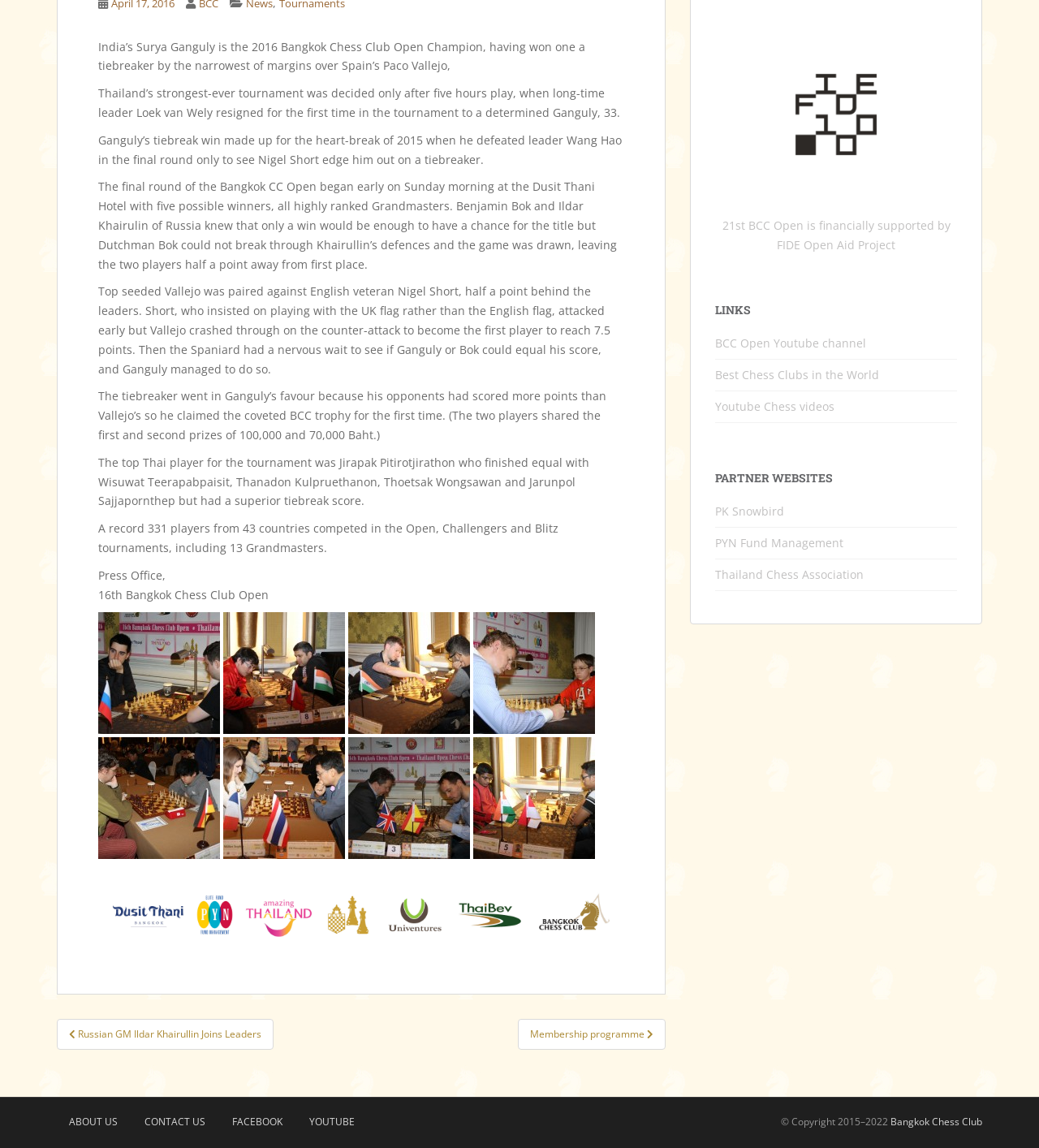Please find the bounding box for the following UI element description. Provide the coordinates in (top-left x, top-left y, bottom-right x, bottom-right y) format, with values between 0 and 1: Bangkok Chess Club

[0.857, 0.971, 0.945, 0.983]